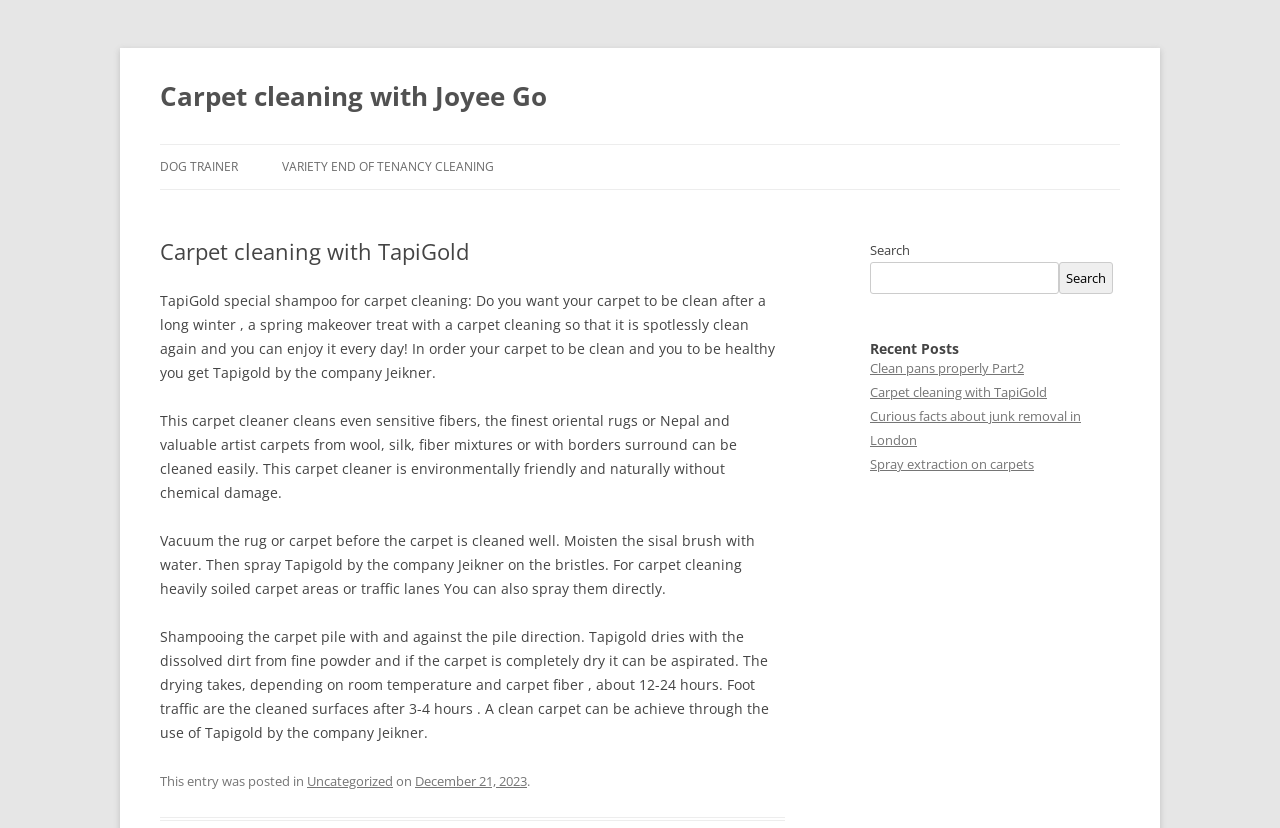Refer to the image and provide an in-depth answer to the question:
What is the name of the carpet cleaning product?

The webpage mentions 'TapiGold special shampoo for carpet cleaning' in the article section, indicating that TapiGold is a carpet cleaning product.